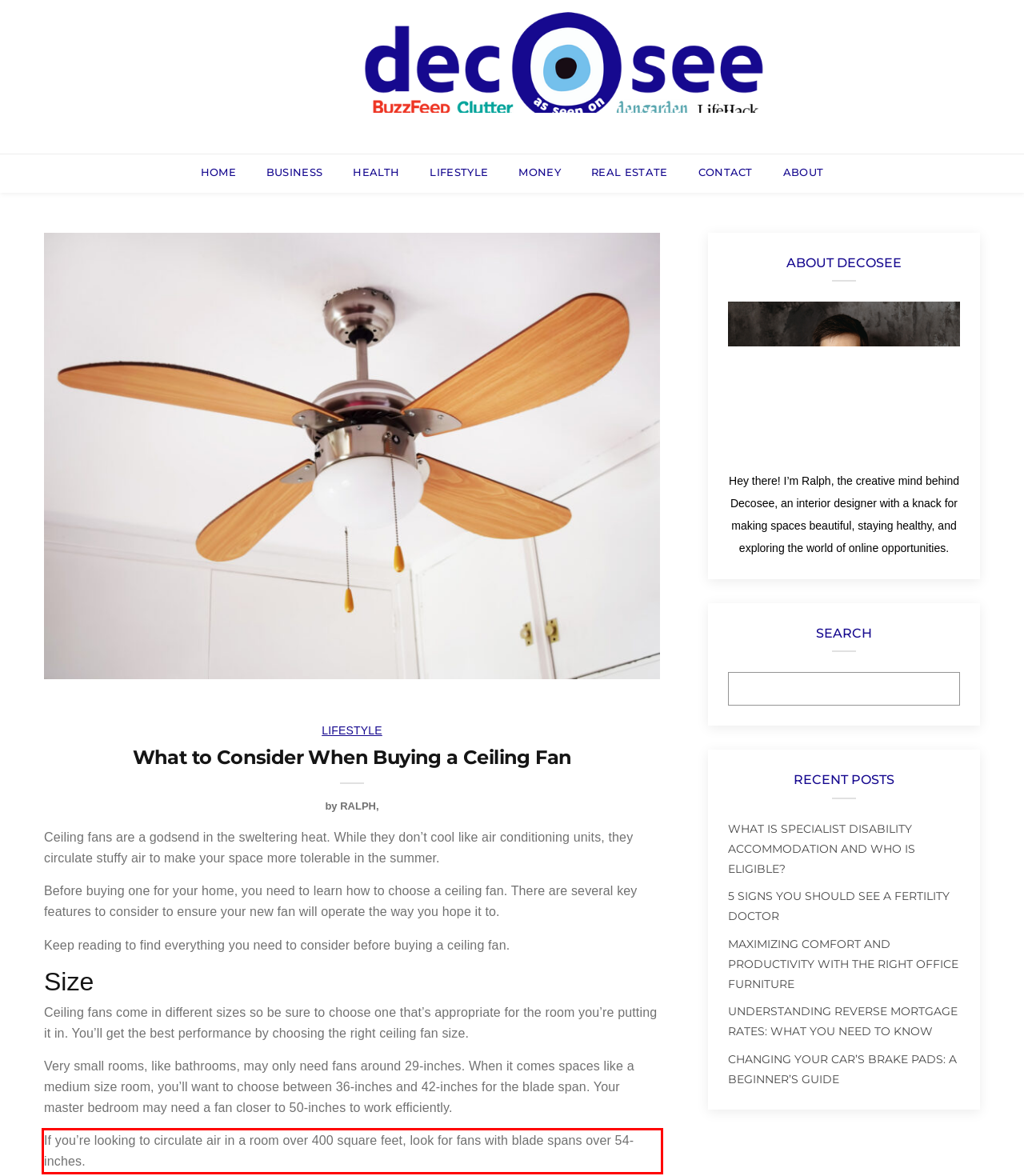Using OCR, extract the text content found within the red bounding box in the given webpage screenshot.

If you’re looking to circulate air in a room over 400 square feet, look for fans with blade spans over 54-inches.